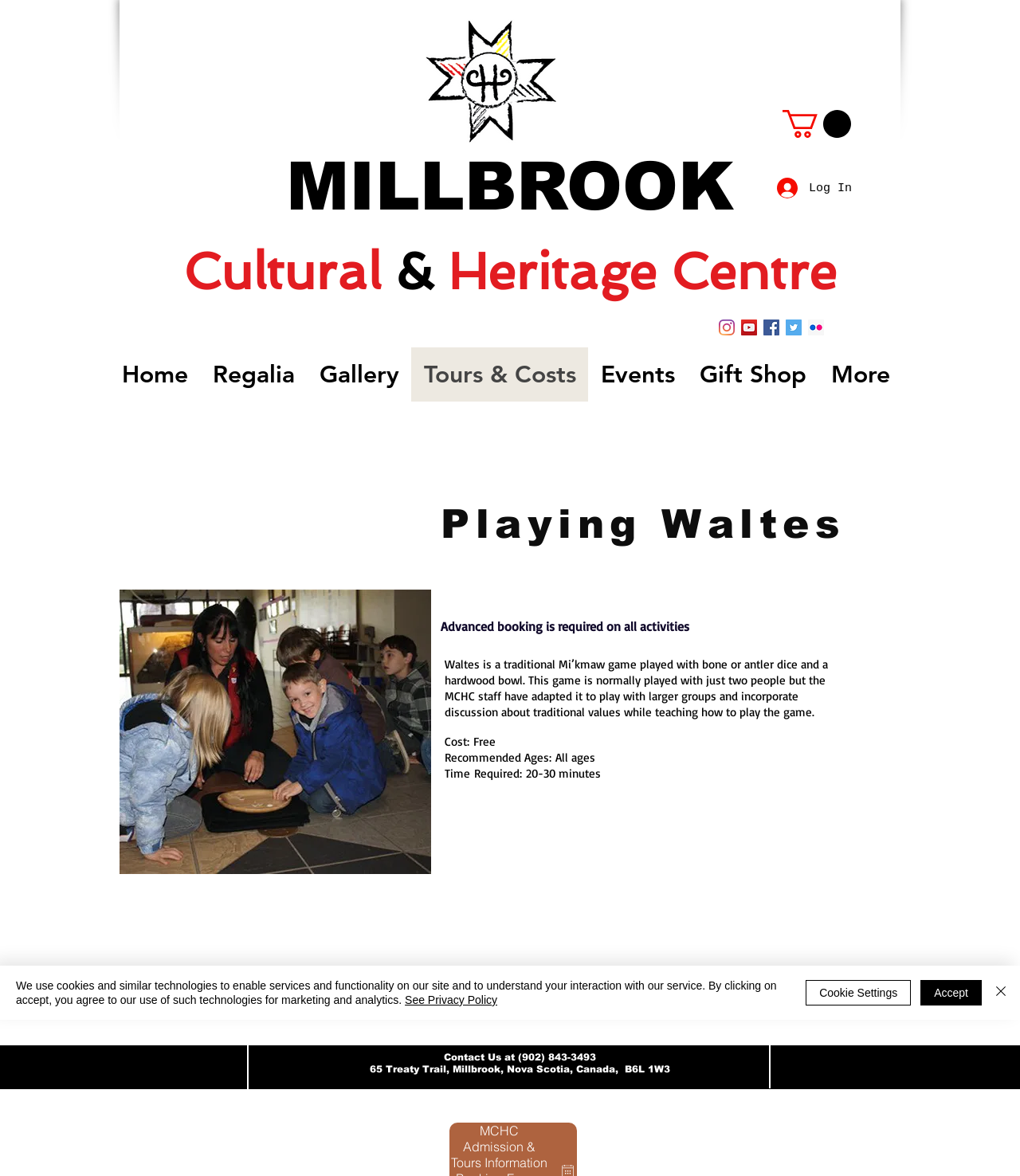Pinpoint the bounding box coordinates of the area that should be clicked to complete the following instruction: "Contact the Millbrook Cultural & Heritage Centre". The coordinates must be given as four float numbers between 0 and 1, i.e., [left, top, right, bottom].

[0.435, 0.894, 0.584, 0.904]